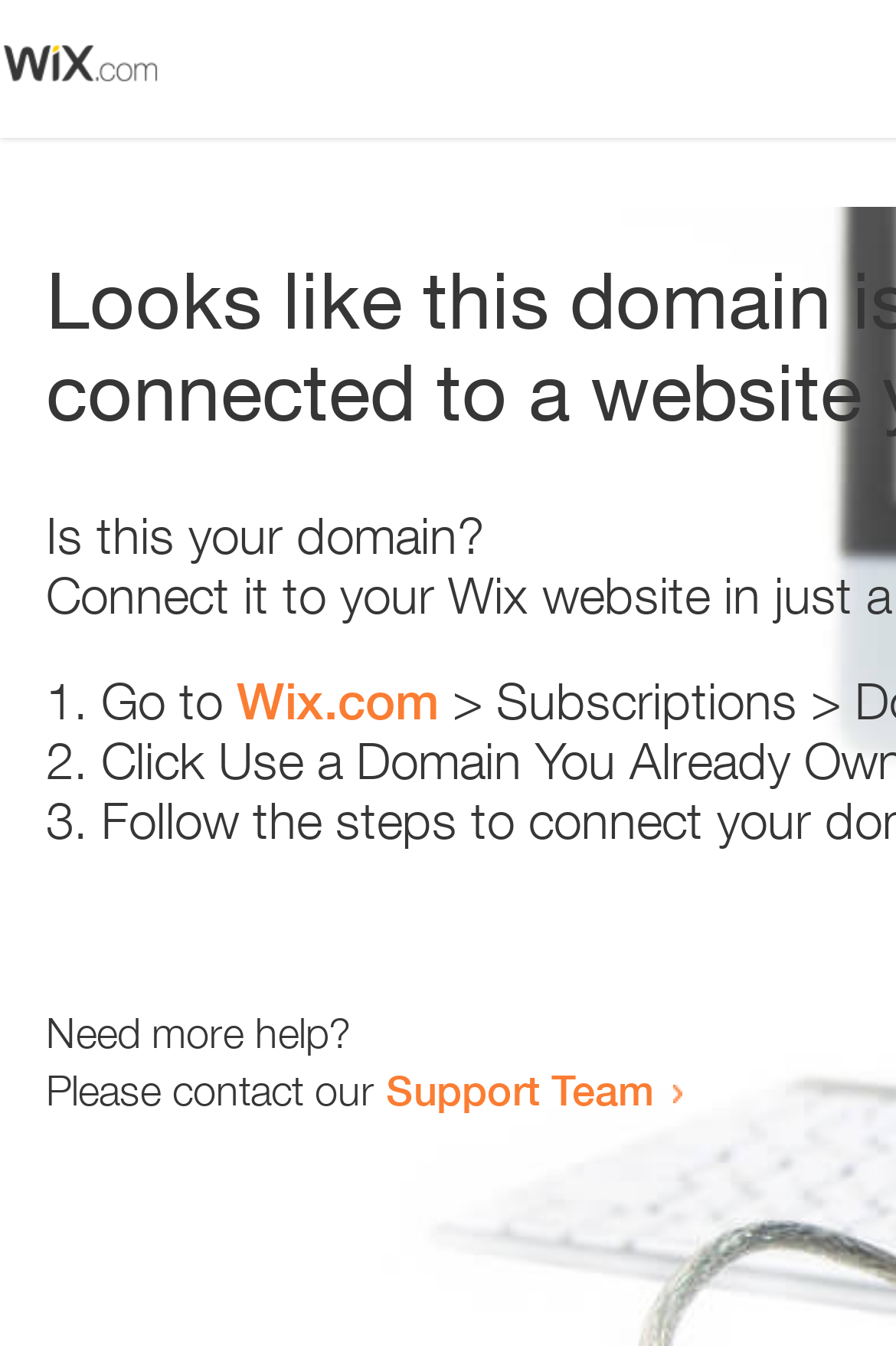What is the purpose of the webpage?
Using the image provided, answer with just one word or phrase.

Error resolution